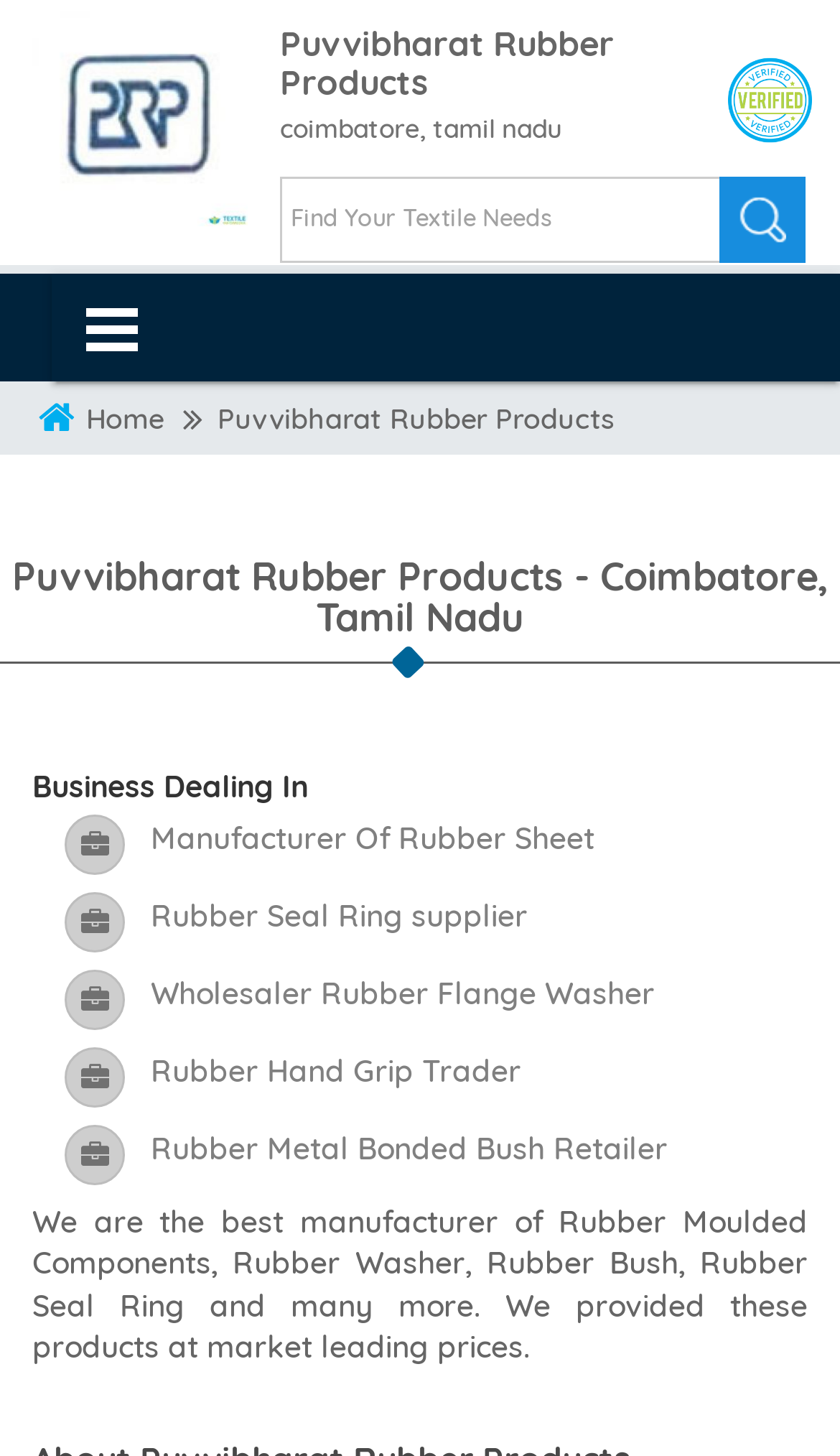What type of information is provided in the company factsheet?
Refer to the image and give a detailed answer to the query.

The company factsheet provides basic information about the company, as indicated by the columnheader 'Basic Information' in the row ''.